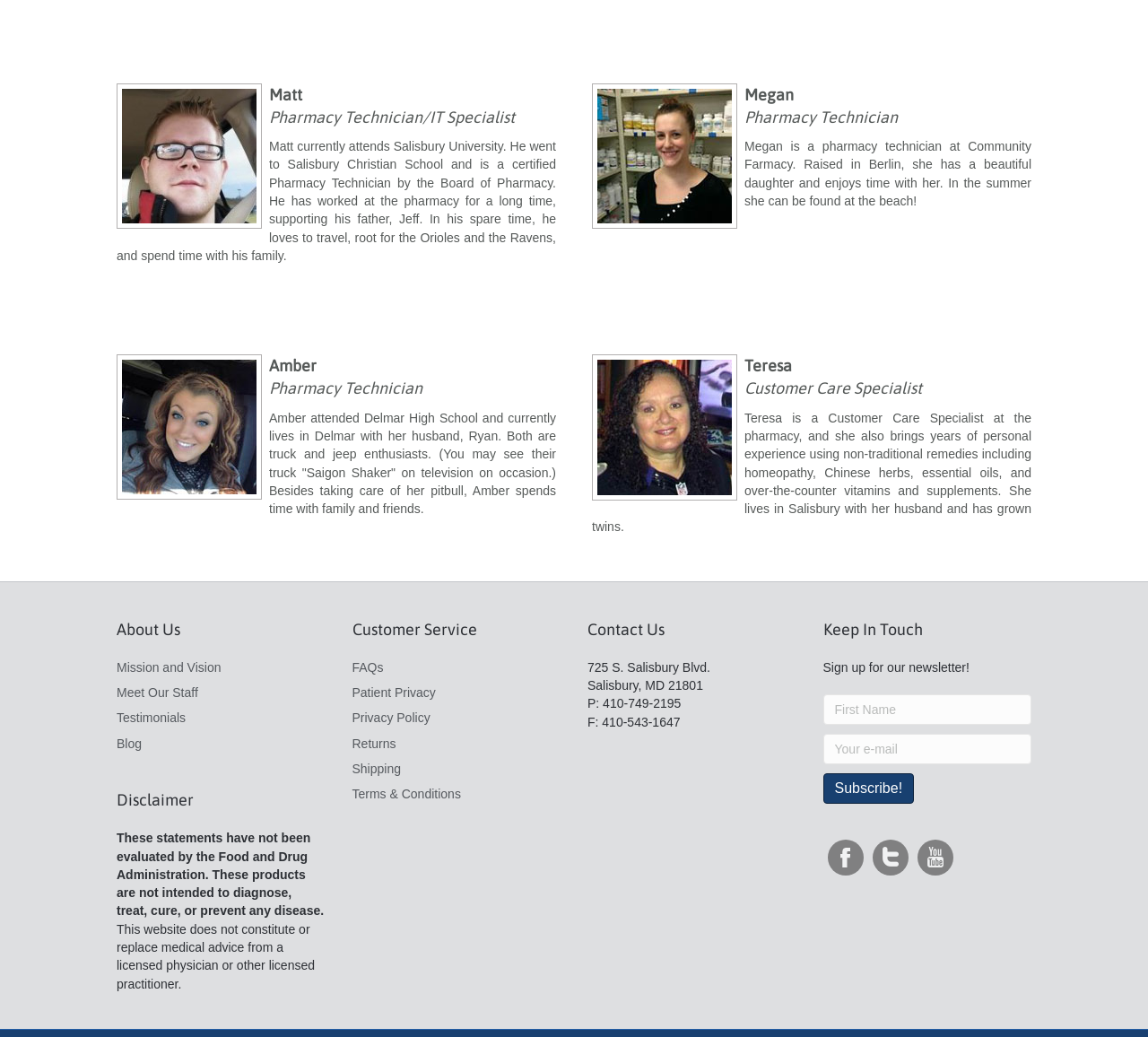Specify the bounding box coordinates of the element's region that should be clicked to achieve the following instruction: "Click the 'Meet Our Staff' link". The bounding box coordinates consist of four float numbers between 0 and 1, in the format [left, top, right, bottom].

[0.102, 0.661, 0.172, 0.675]